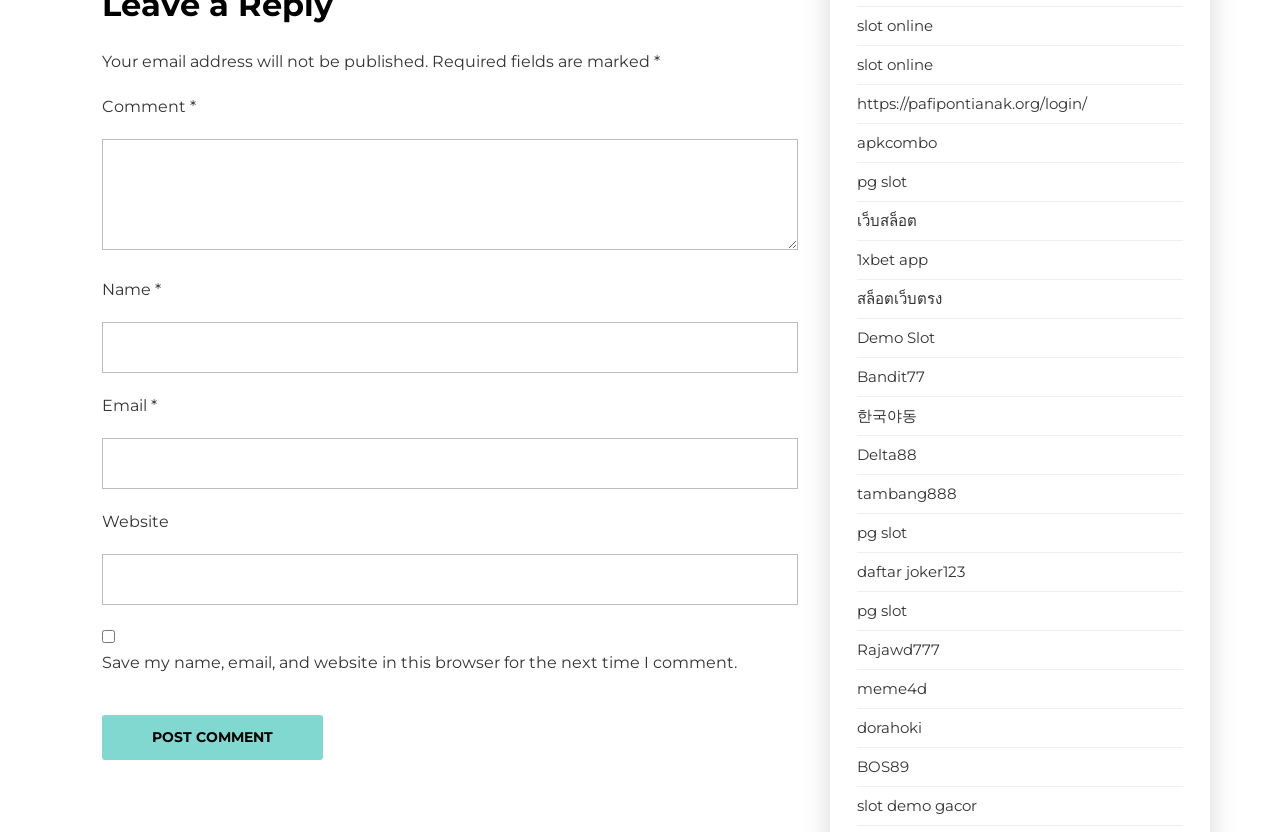Provide your answer in a single word or phrase: 
How many textboxes are there?

4